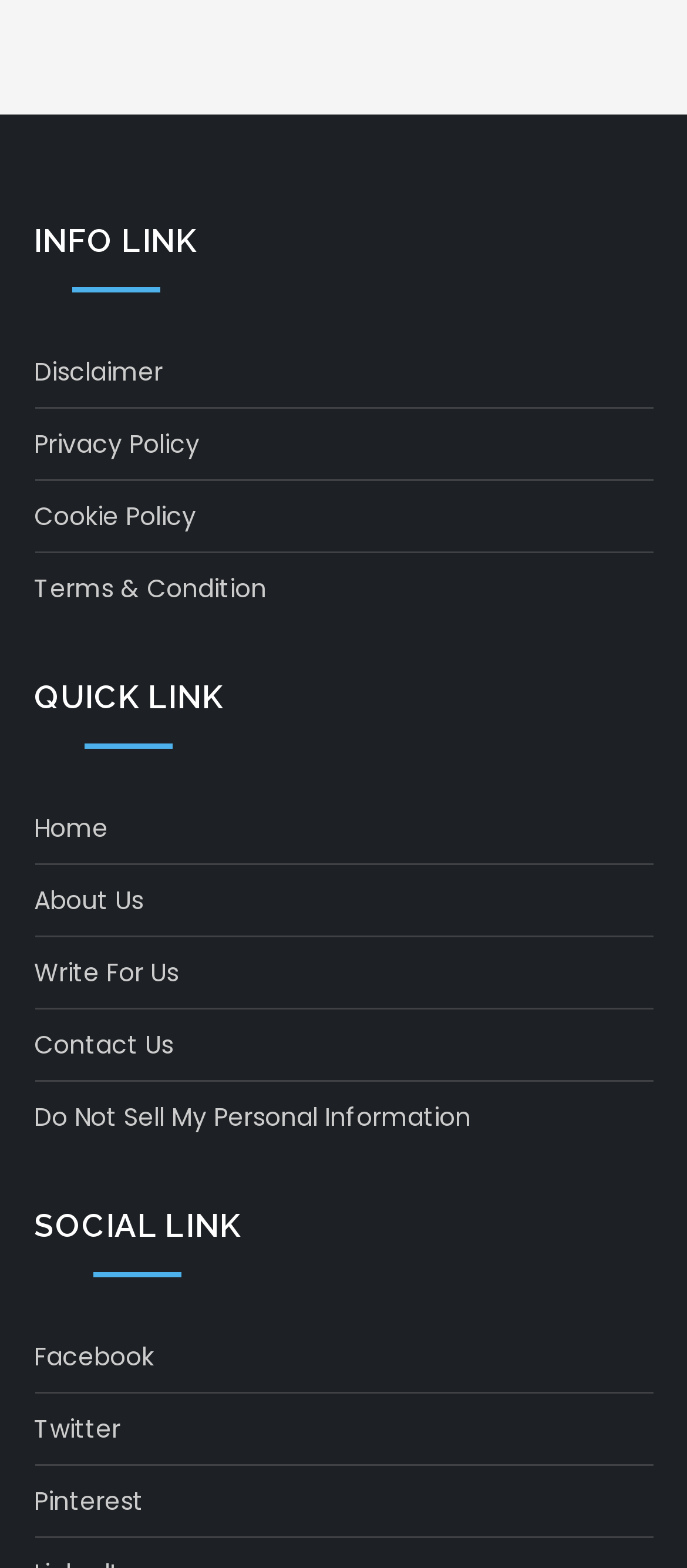Extract the bounding box coordinates for the HTML element that matches this description: "Write For Us". The coordinates should be four float numbers between 0 and 1, i.e., [left, top, right, bottom].

[0.05, 0.558, 0.26, 0.587]